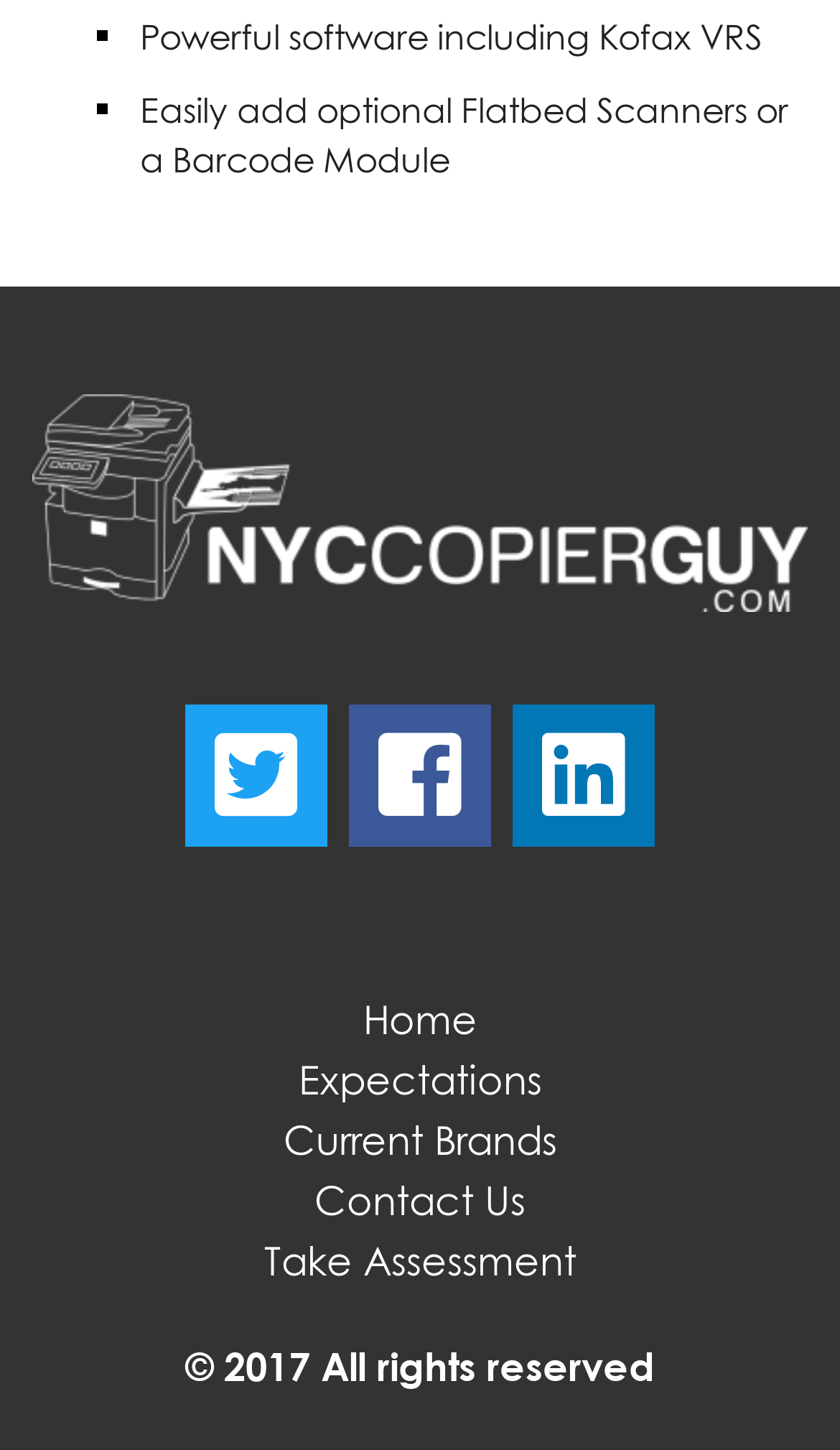How many social media links are there?
Using the image as a reference, answer the question with a short word or phrase.

3